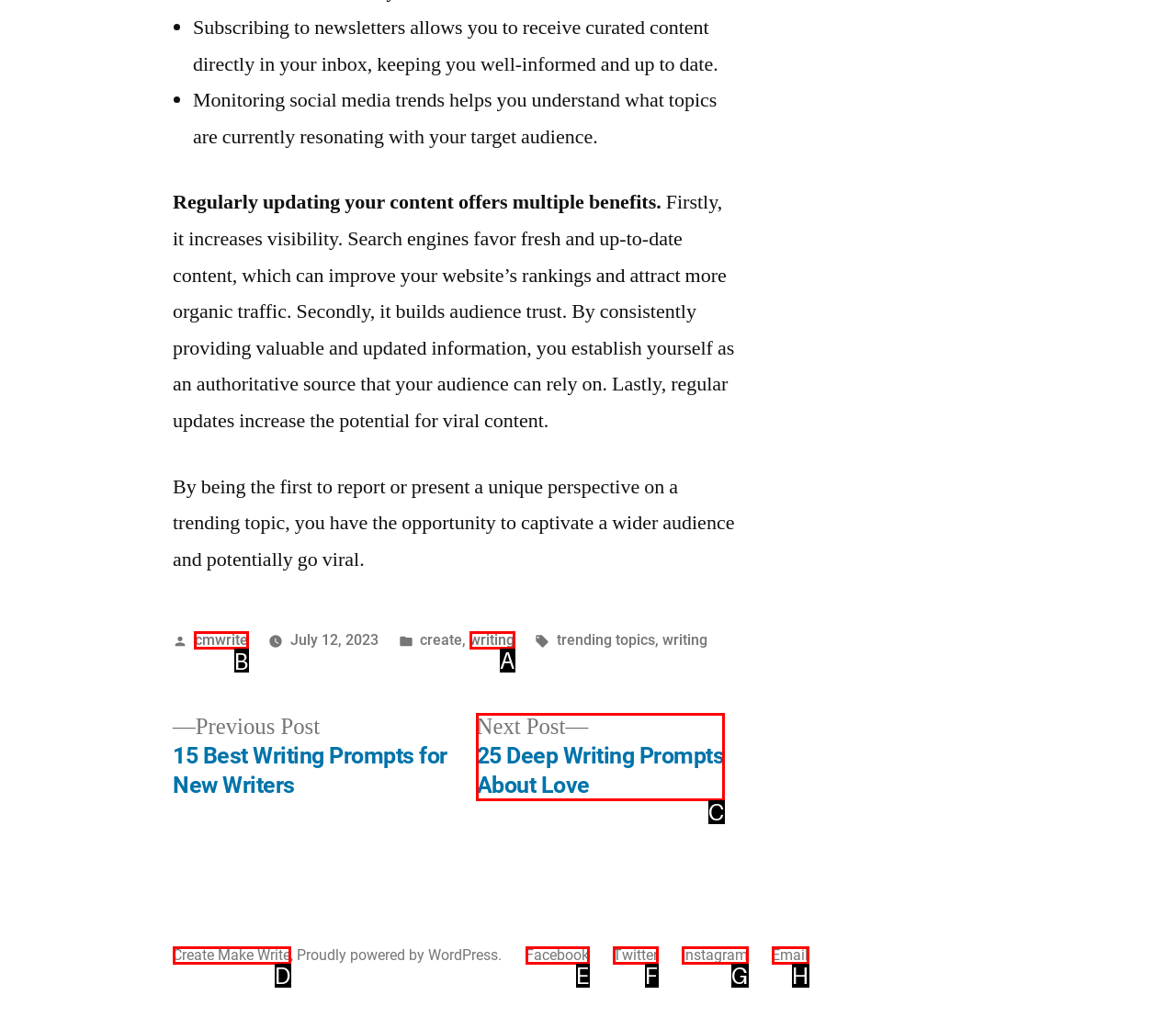Select the correct UI element to complete the task: Read the article about Henry Shefflin
Please provide the letter of the chosen option.

None